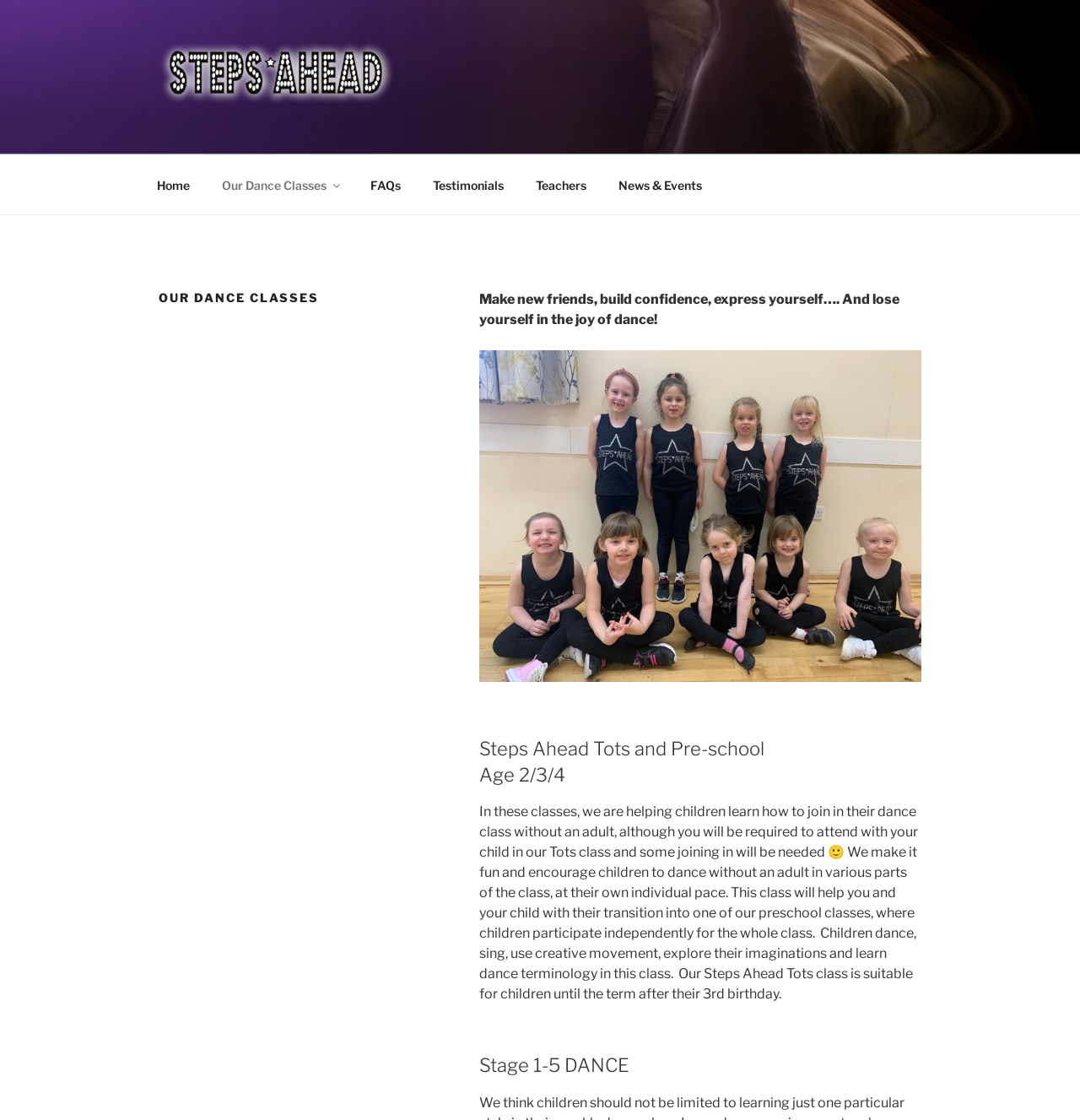Identify the bounding box coordinates of the section that should be clicked to achieve the task described: "go to the Home page".

[0.131, 0.147, 0.189, 0.183]